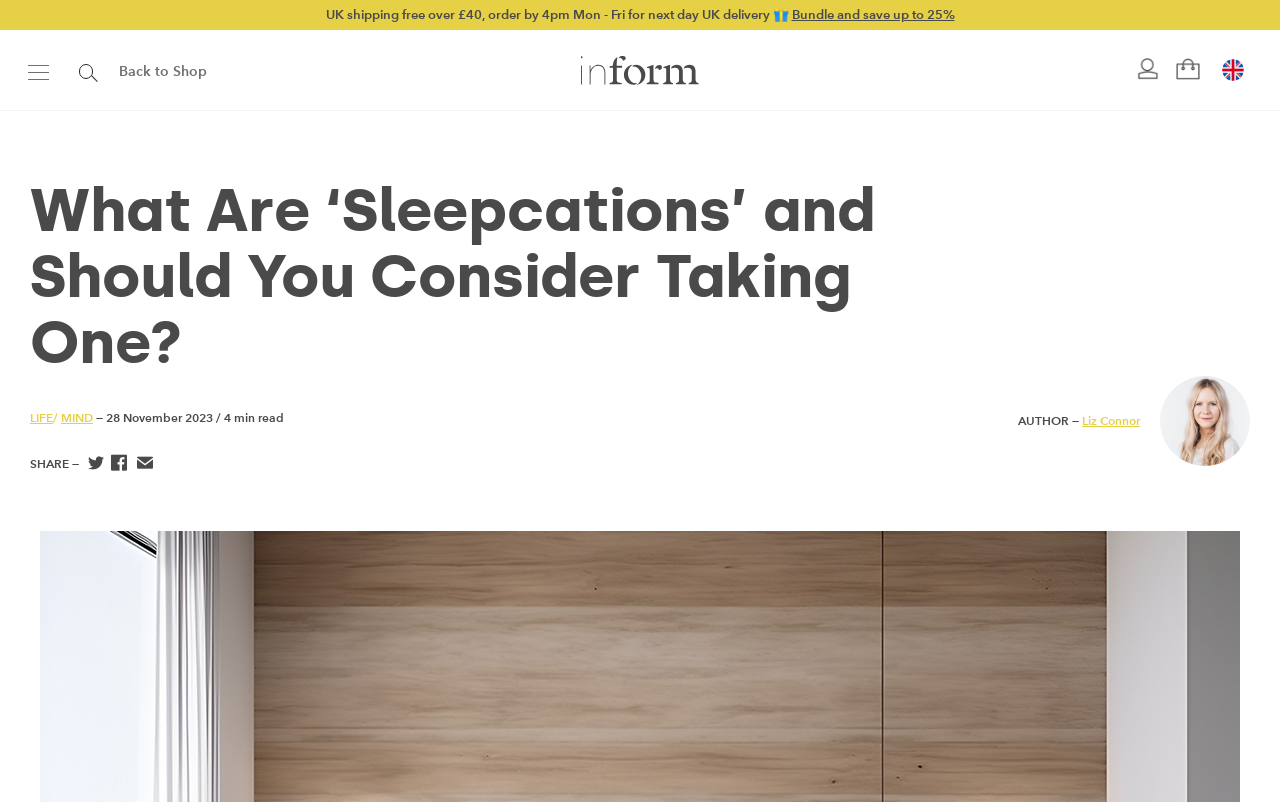What is the author's name?
Please respond to the question with a detailed and informative answer.

The author's name can be found by looking at the section 'AUTHOR —' which mentions the author's name as Liz Connor.